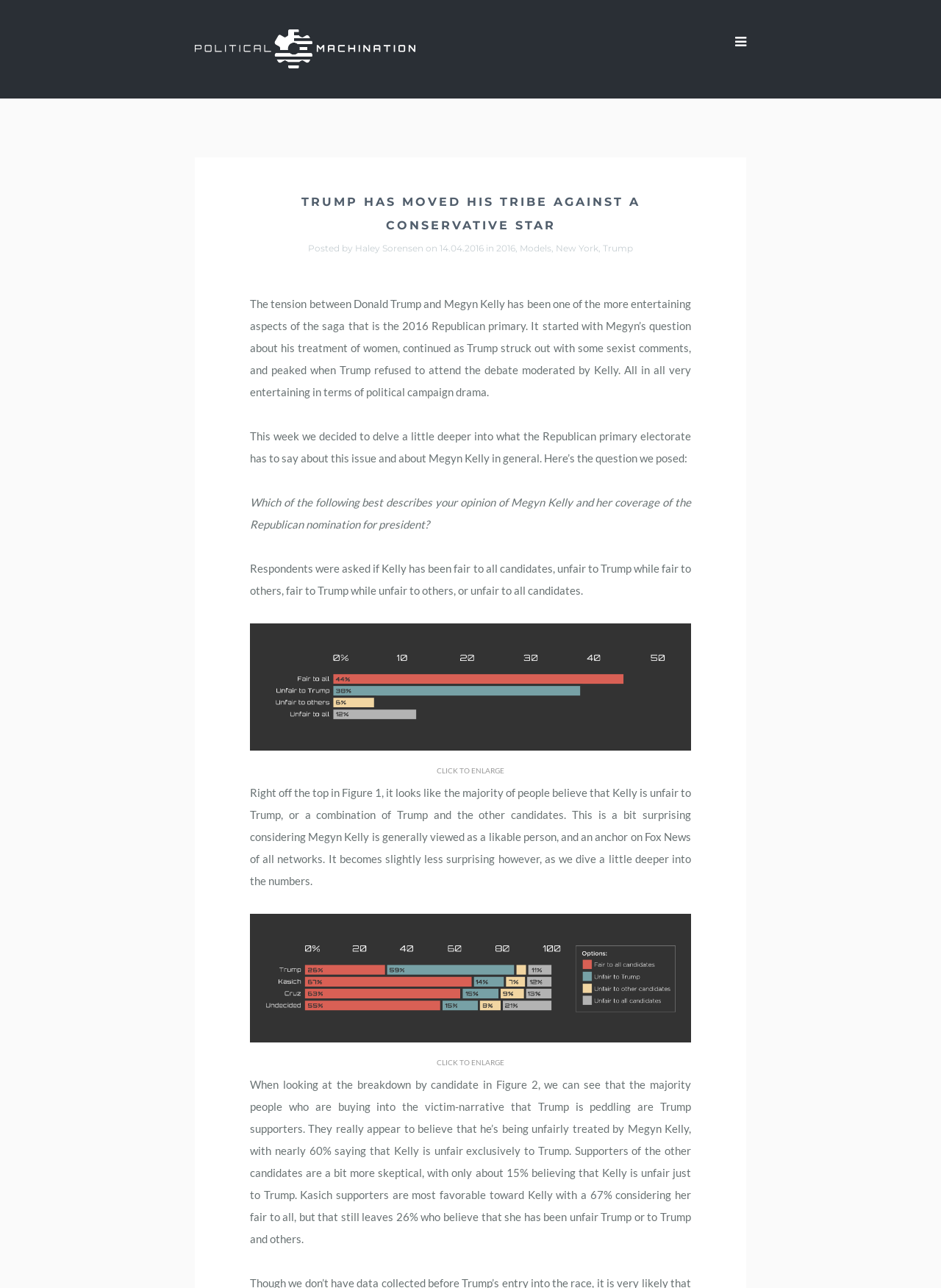Identify the bounding box coordinates of the clickable section necessary to follow the following instruction: "View the graph to see the survey results". The coordinates should be presented as four float numbers from 0 to 1, i.e., [left, top, right, bottom].

[0.266, 0.574, 0.734, 0.585]